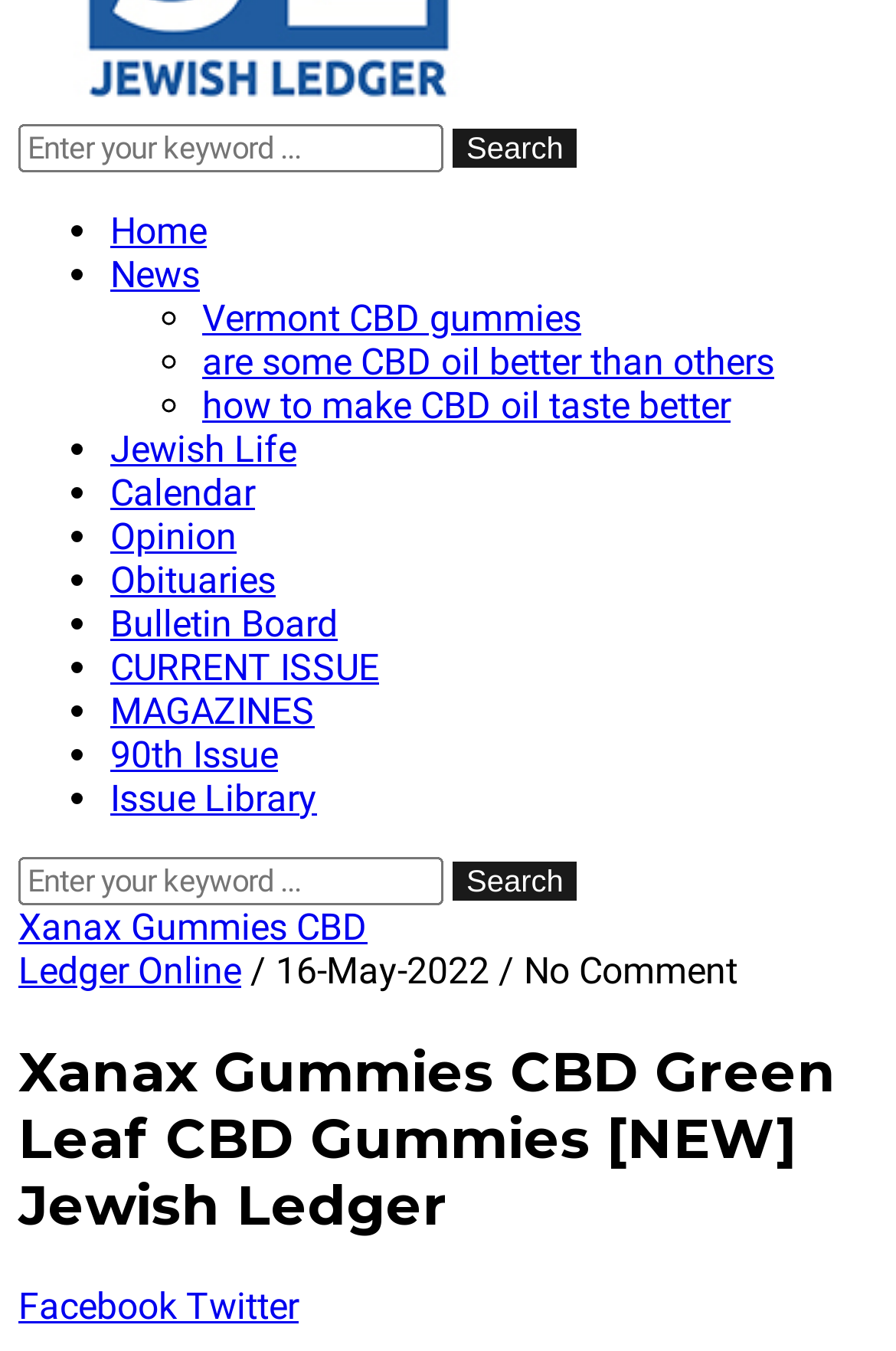Highlight the bounding box coordinates of the region I should click on to meet the following instruction: "Enter a keyword in the search bar".

[0.021, 0.634, 0.495, 0.67]